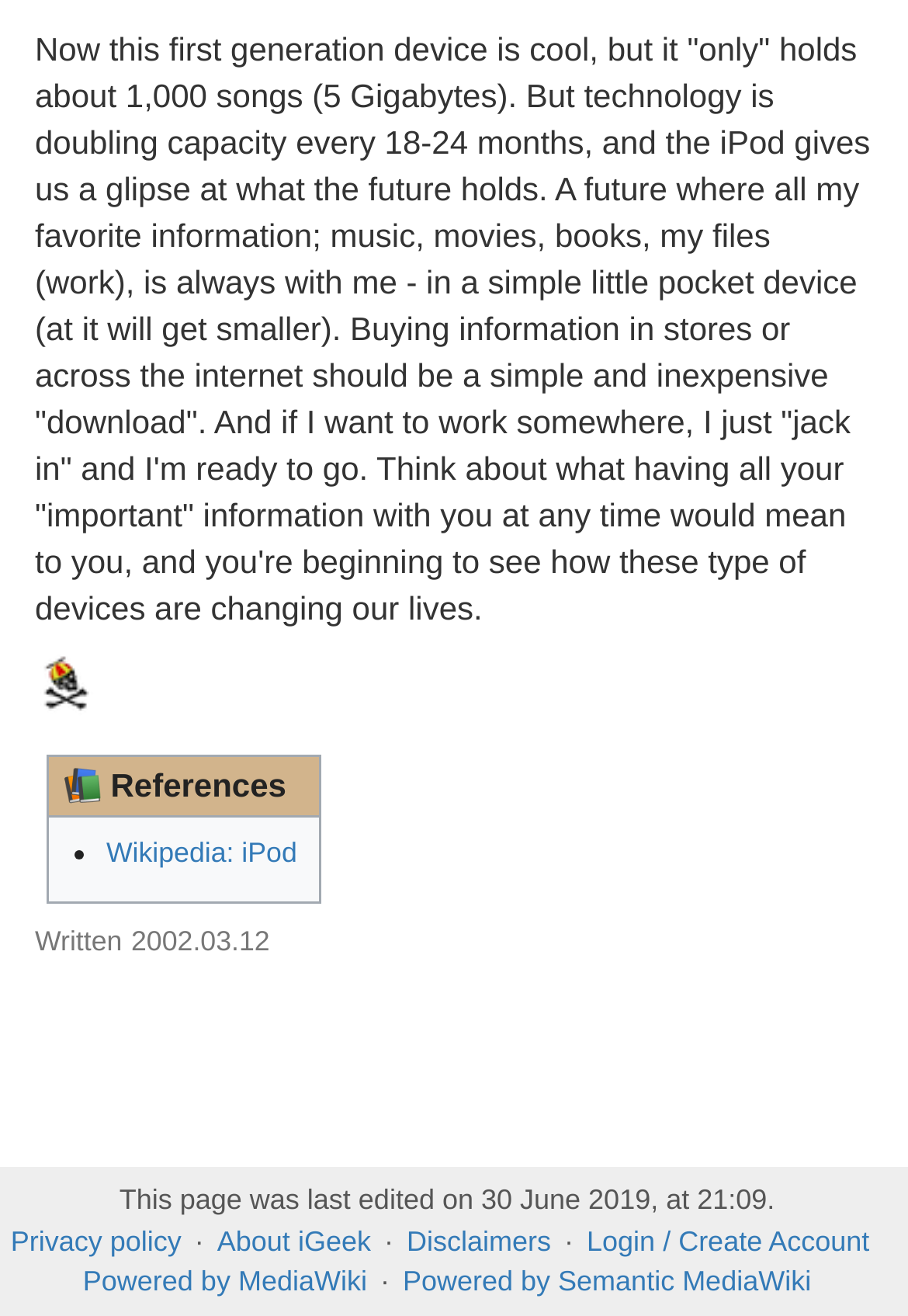Please mark the clickable region by giving the bounding box coordinates needed to complete this instruction: "Visit About iGeek page".

[0.239, 0.93, 0.408, 0.955]